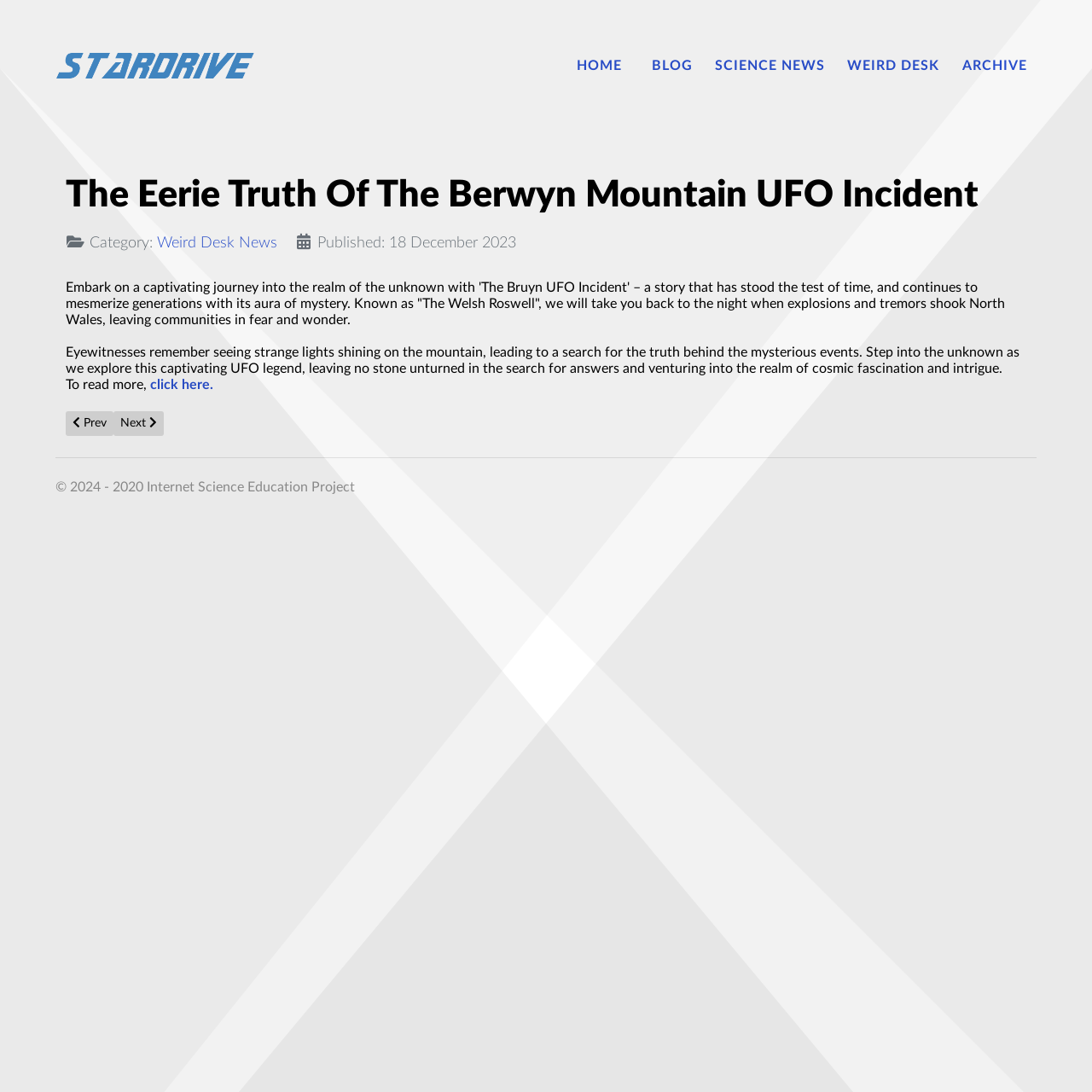Locate the bounding box coordinates of the clickable element to fulfill the following instruction: "read the next article about a giant UFO orb". Provide the coordinates as four float numbers between 0 and 1 in the format [left, top, right, bottom].

[0.104, 0.376, 0.15, 0.399]